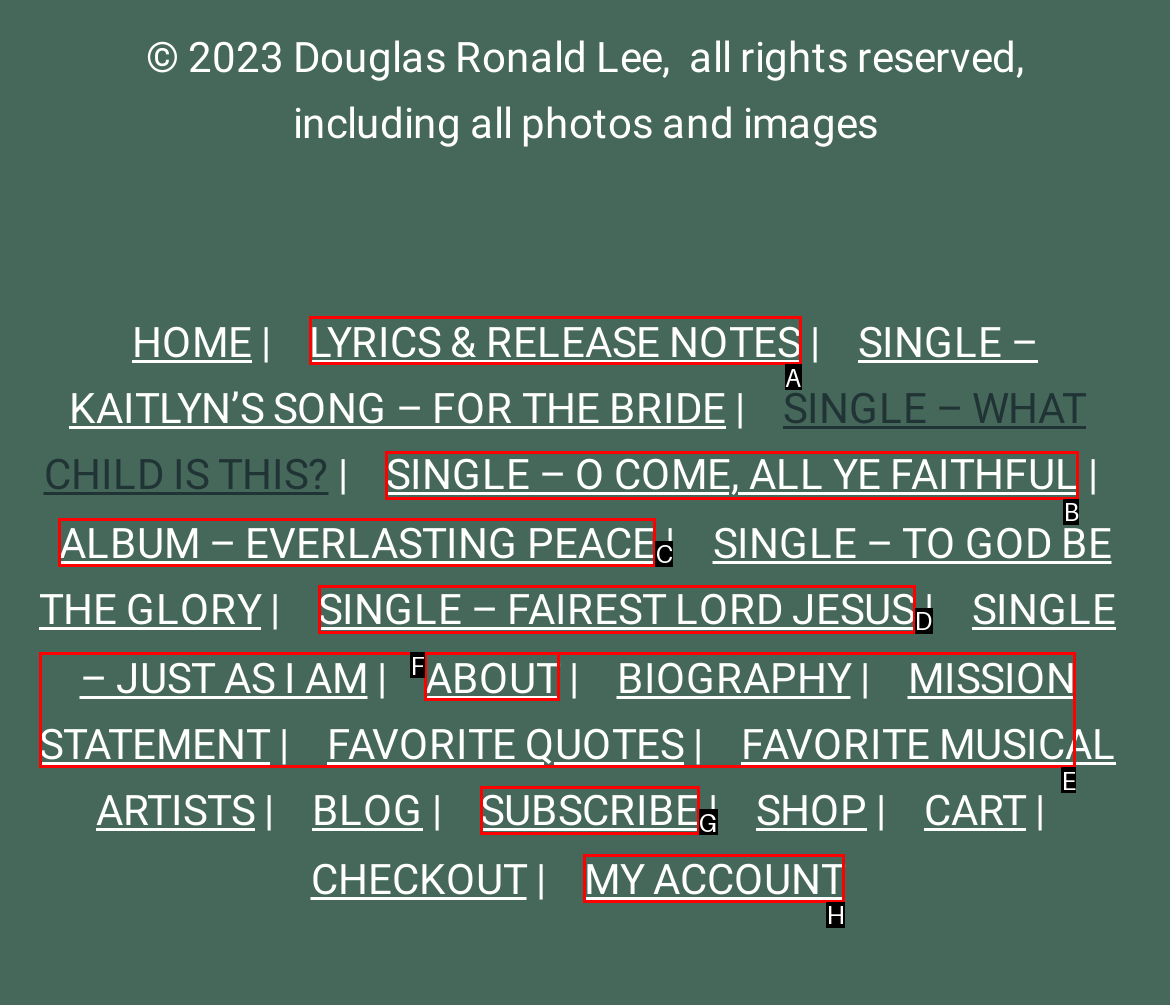Select the letter that corresponds to this element description: My account
Answer with the letter of the correct option directly.

H